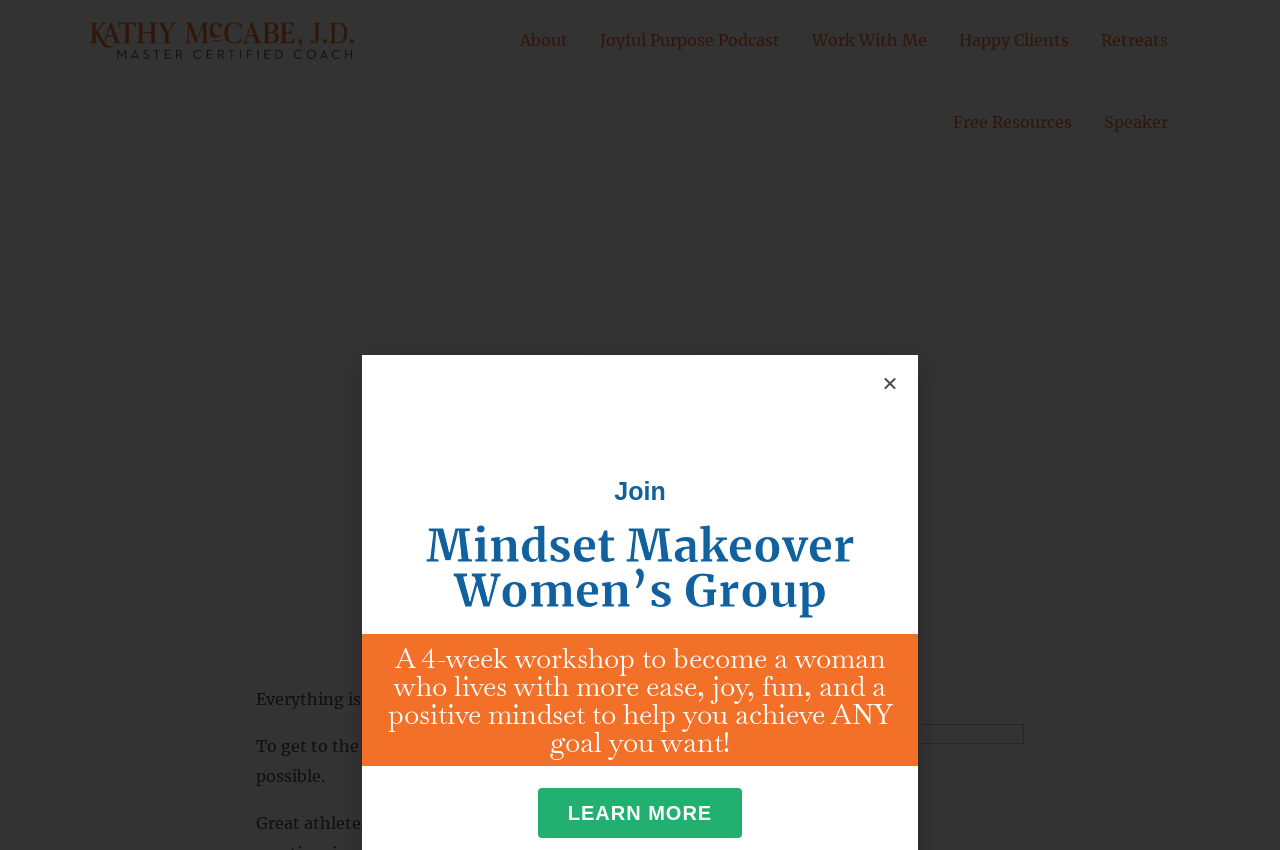Locate the bounding box coordinates of the clickable element to fulfill the following instruction: "Visit the Facebook page". Provide the coordinates as four float numbers between 0 and 1 in the format [left, top, right, bottom].

None